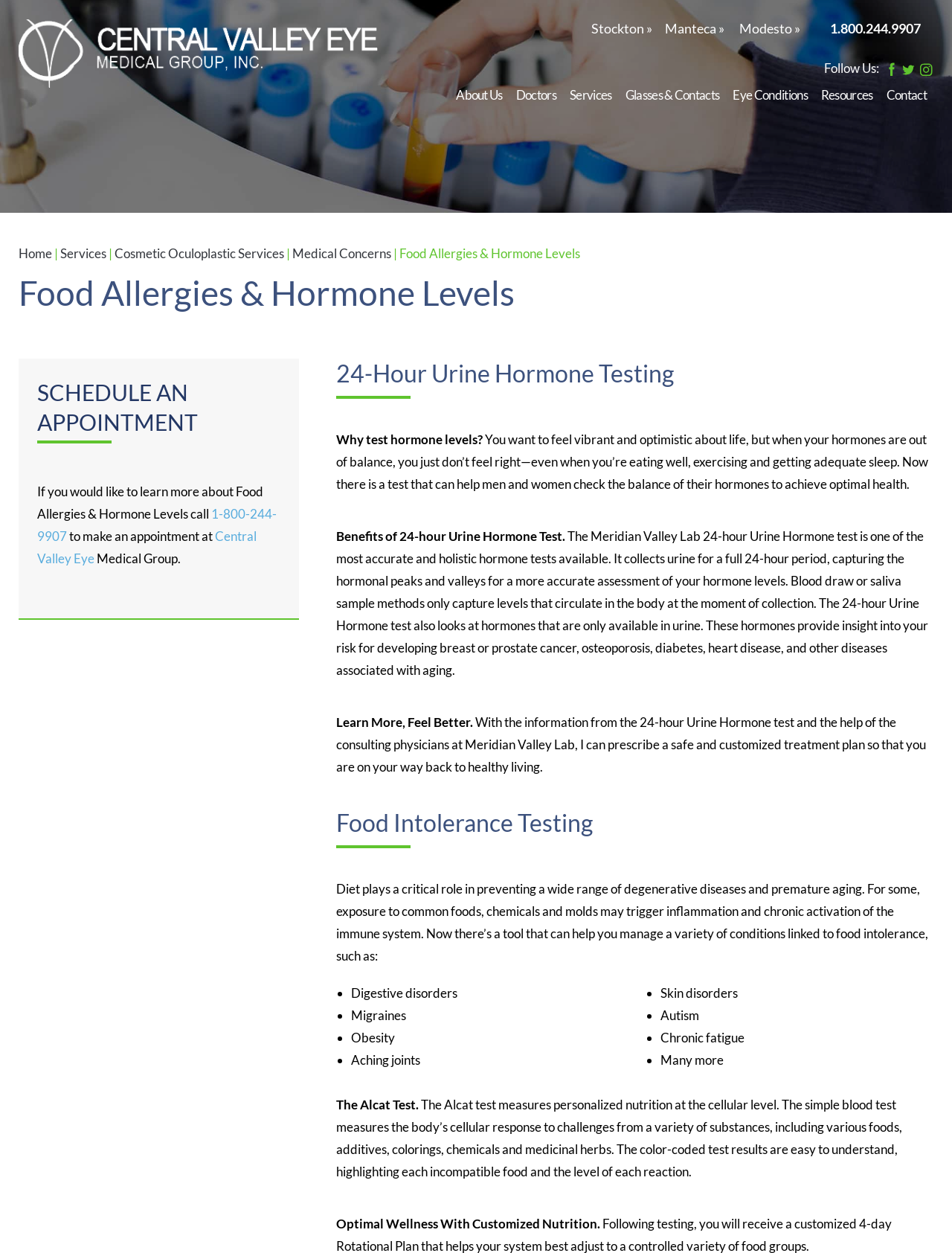Determine the bounding box coordinates of the clickable element to achieve the following action: 'View dome product details'. Provide the coordinates as four float values between 0 and 1, formatted as [left, top, right, bottom].

None